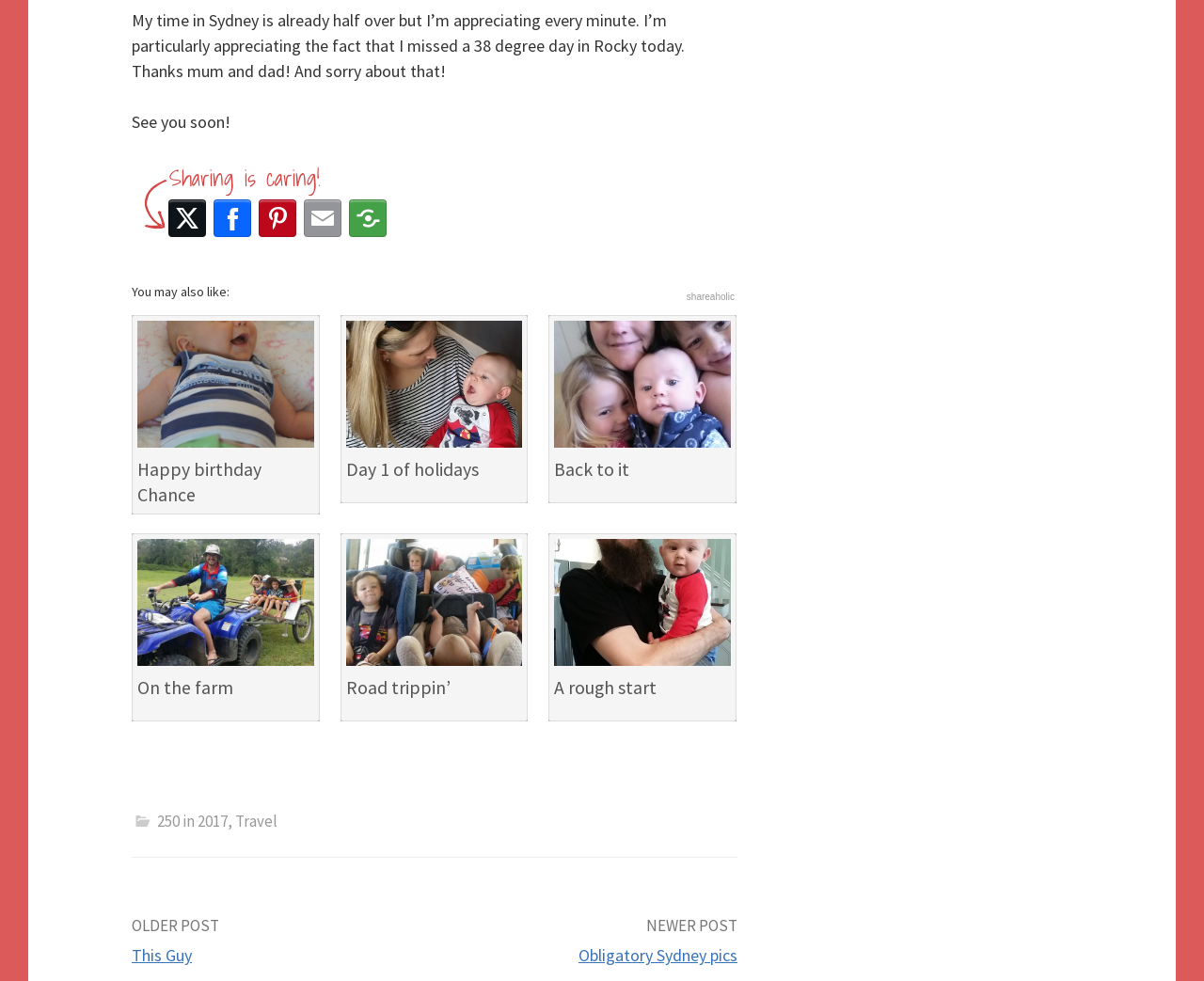Locate the bounding box coordinates of the clickable region to complete the following instruction: "Share to Twitter."

[0.137, 0.199, 0.174, 0.245]